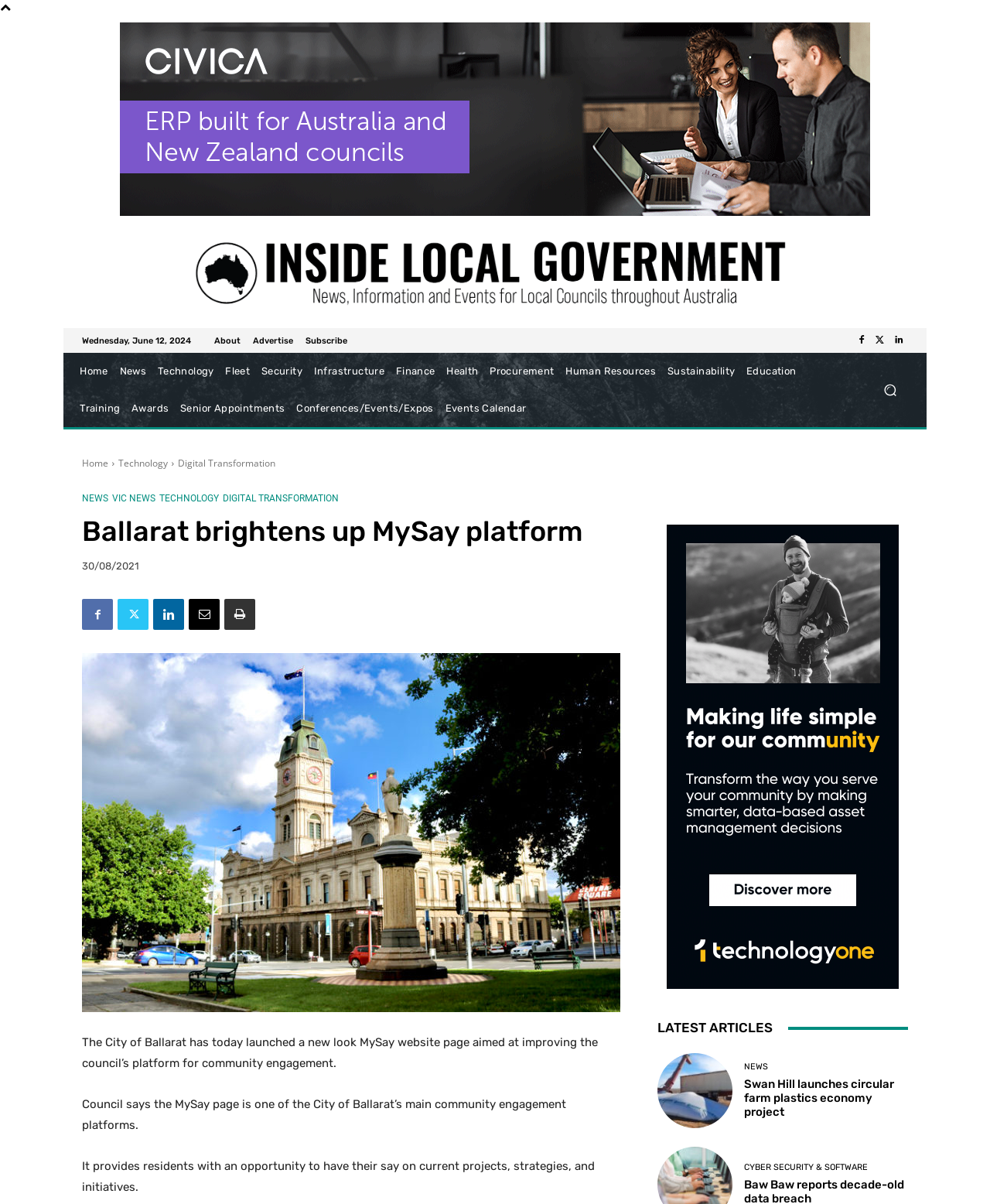Generate a comprehensive description of the webpage content.

The webpage is about the City of Ballarat's new look MySay website page, which aims to improve the council's platform for community engagement. At the top of the page, there is a logo on the left and a navigation menu with links to various sections such as "About", "Advertise", and "Subscribe". Below the navigation menu, there is a date display showing "Wednesday, June 12, 2024". 

On the top-right corner, there are social media links and a search button with a magnifying glass icon. Below the search button, there is a secondary navigation menu with links to different categories such as "Home", "News", "Technology", and more.

The main content of the page starts with a heading "Ballarat brightens up MySay platform" followed by a time stamp "30/08/2021". Below the heading, there are social media links again, and then a large image that takes up most of the width of the page.

The main article starts below the image, with a description of the new MySay website page and its purpose. The article is divided into three paragraphs, with the first paragraph explaining the launch of the new website page, the second paragraph describing the MySay page as one of the City of Ballarat's main community engagement platforms, and the third paragraph explaining the purpose of the MySay page.

On the right side of the page, there is an advertisement iframe. Below the main article, there is a heading "LATEST ARTICLES" followed by a list of article links, including "Swan Hill launches circular farm plastics economy project" with a category label "NEWS".